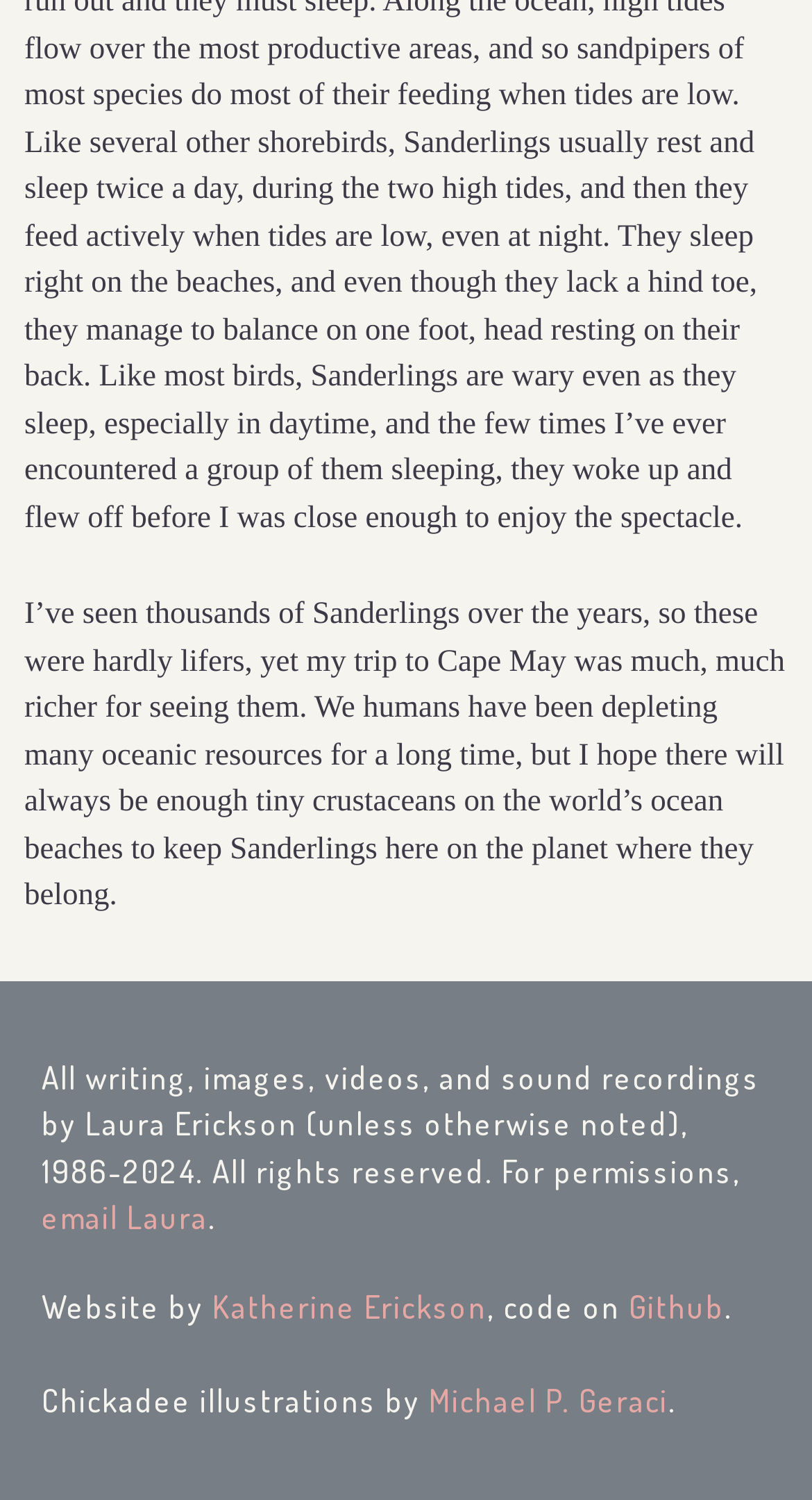Who illustrated the Chickadee?
Based on the image, answer the question with as much detail as possible.

The illustrator of the Chickadee is credited at the bottom of the page with the text 'Chickadee illustrations by Michael P. Geraci'.